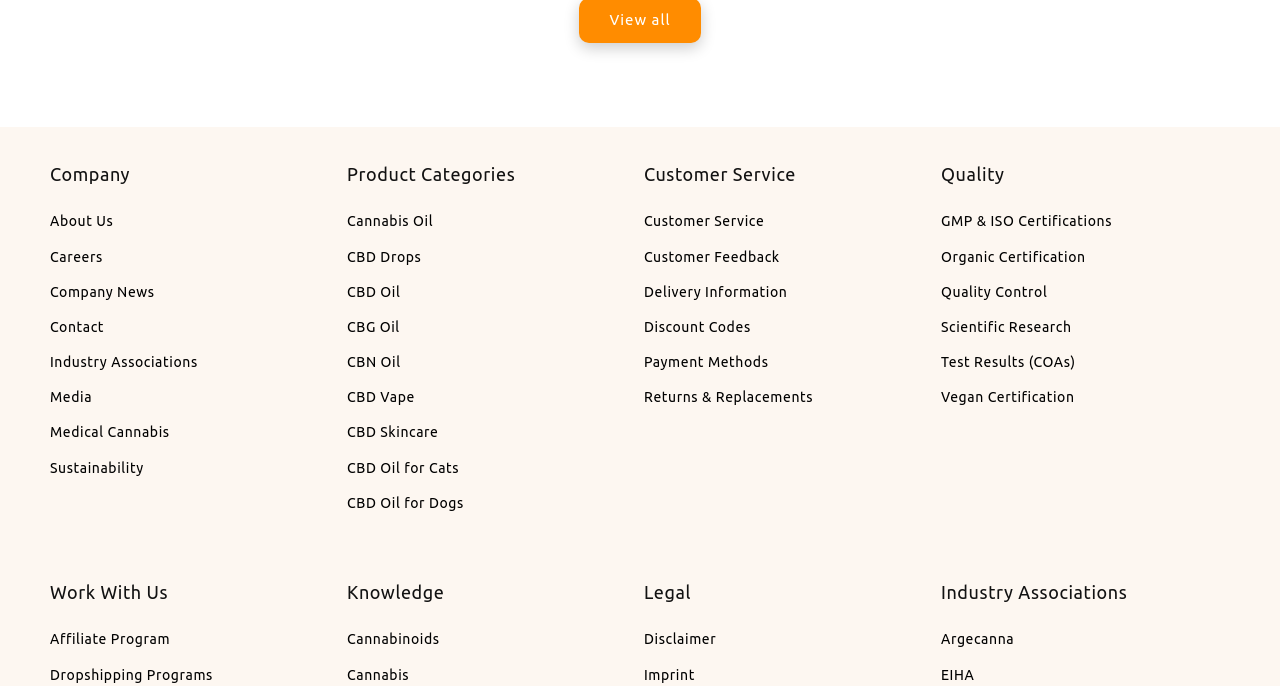What is the main category of products offered by the company?
Please provide a single word or phrase as your answer based on the image.

Cannabis